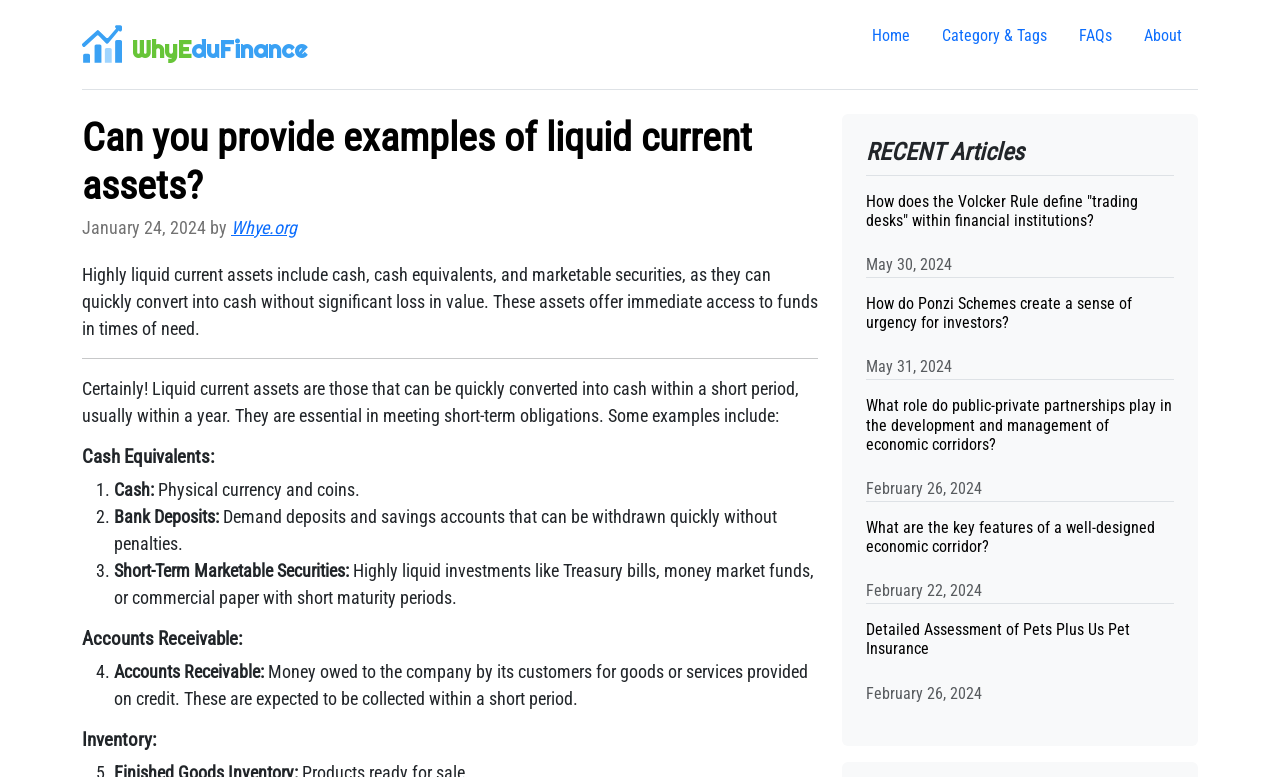Please provide a brief answer to the question using only one word or phrase: 
What are liquid current assets?

Cash, cash equivalents, and marketable securities